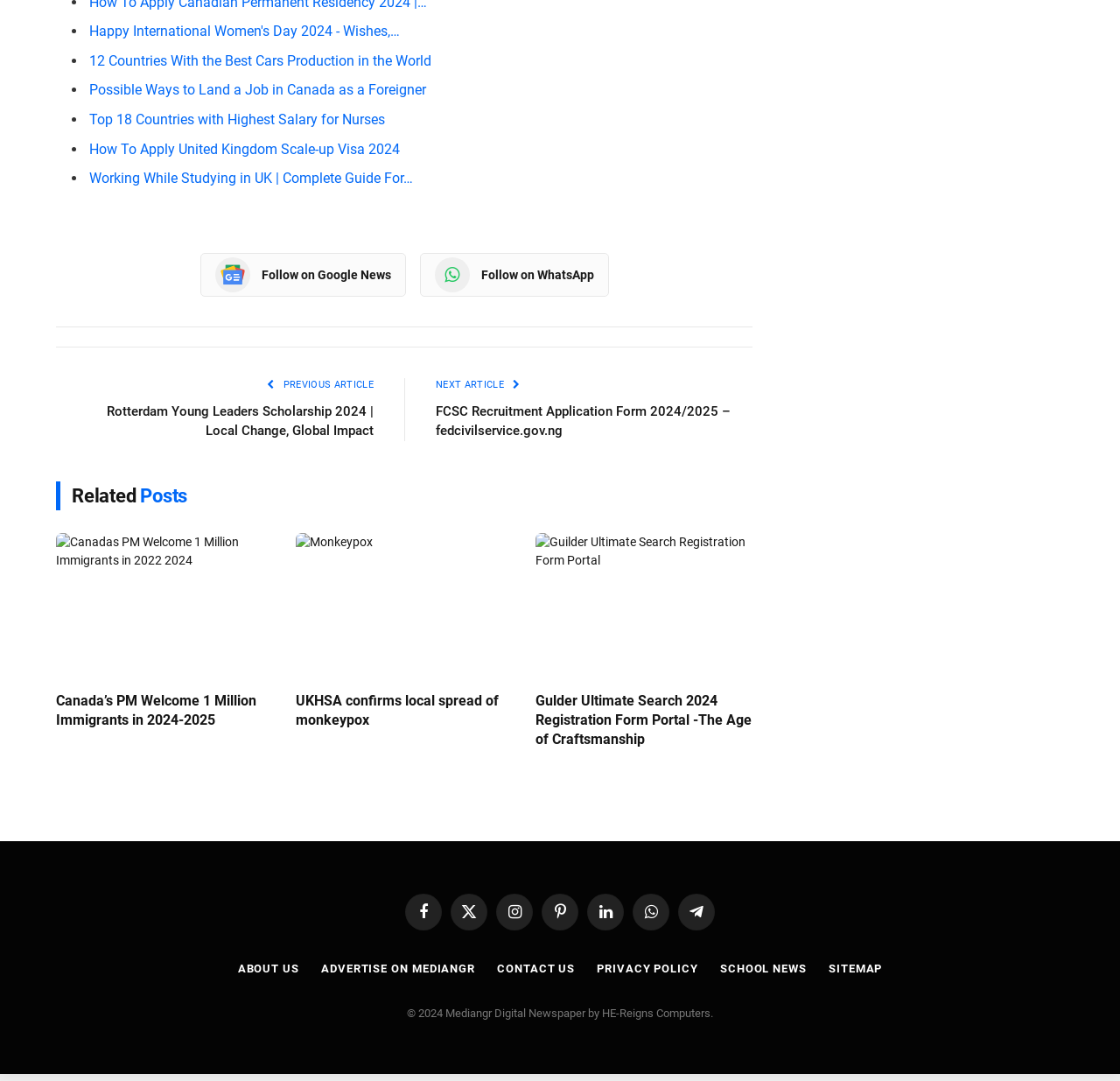Select the bounding box coordinates of the element I need to click to carry out the following instruction: "Read Gemini Horoscope Today".

None